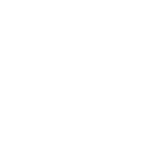Detail every visible element in the image extensively.

The image features a modern logo associated with Sun-In-One, a company specializing in solar products and lighting solutions. The design incorporates sleek, minimalistic elements that reflect innovation and sustainability. Positioned within a website context dedicated to solar power kits and solar lighting, the logo signifies the brand's commitment to efficient energy solutions for various applications, such as security lighting and off-grid power systems. The visual representation aims to convey reliability and modernity, aligning with Sun-In-One's mission to provide safe and effective solar energy products for everyday use.